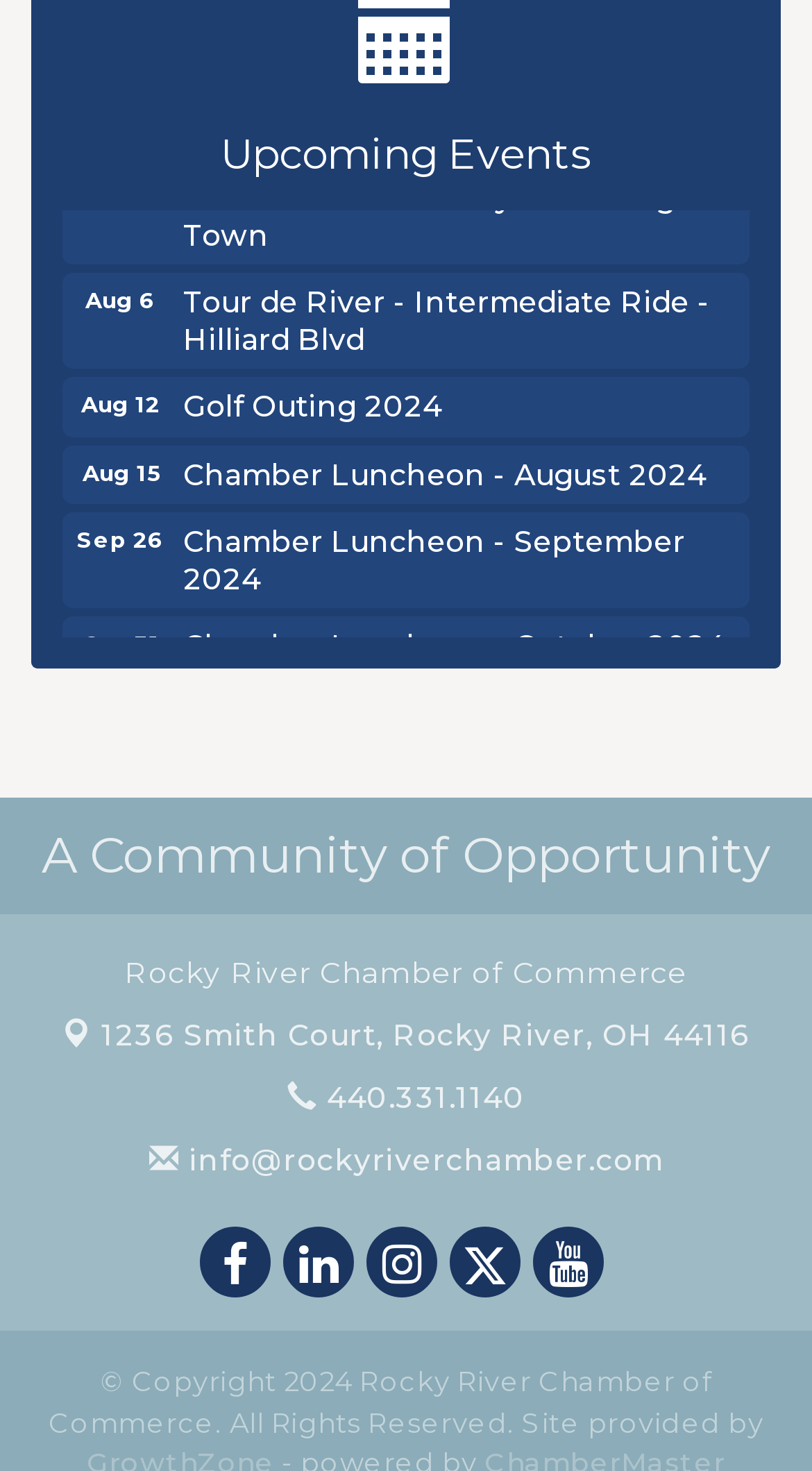Pinpoint the bounding box coordinates of the clickable area needed to execute the instruction: "Check the copyright information of the website". The coordinates should be specified as four float numbers between 0 and 1, i.e., [left, top, right, bottom].

[0.06, 0.928, 0.94, 0.978]